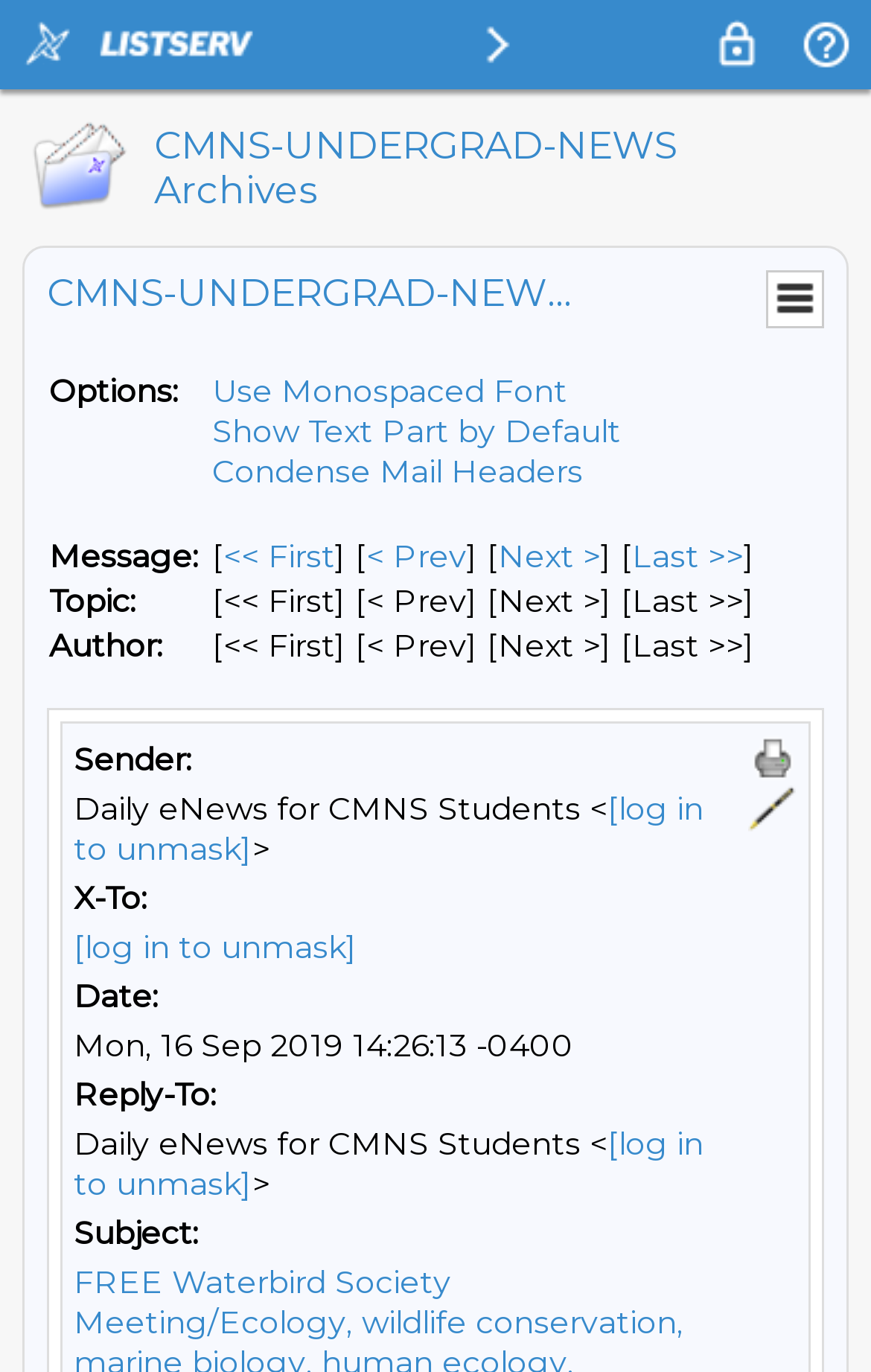Identify the bounding box coordinates for the UI element described as follows: "[log in to unmask]". Ensure the coordinates are four float numbers between 0 and 1, formatted as [left, top, right, bottom].

[0.085, 0.676, 0.41, 0.705]